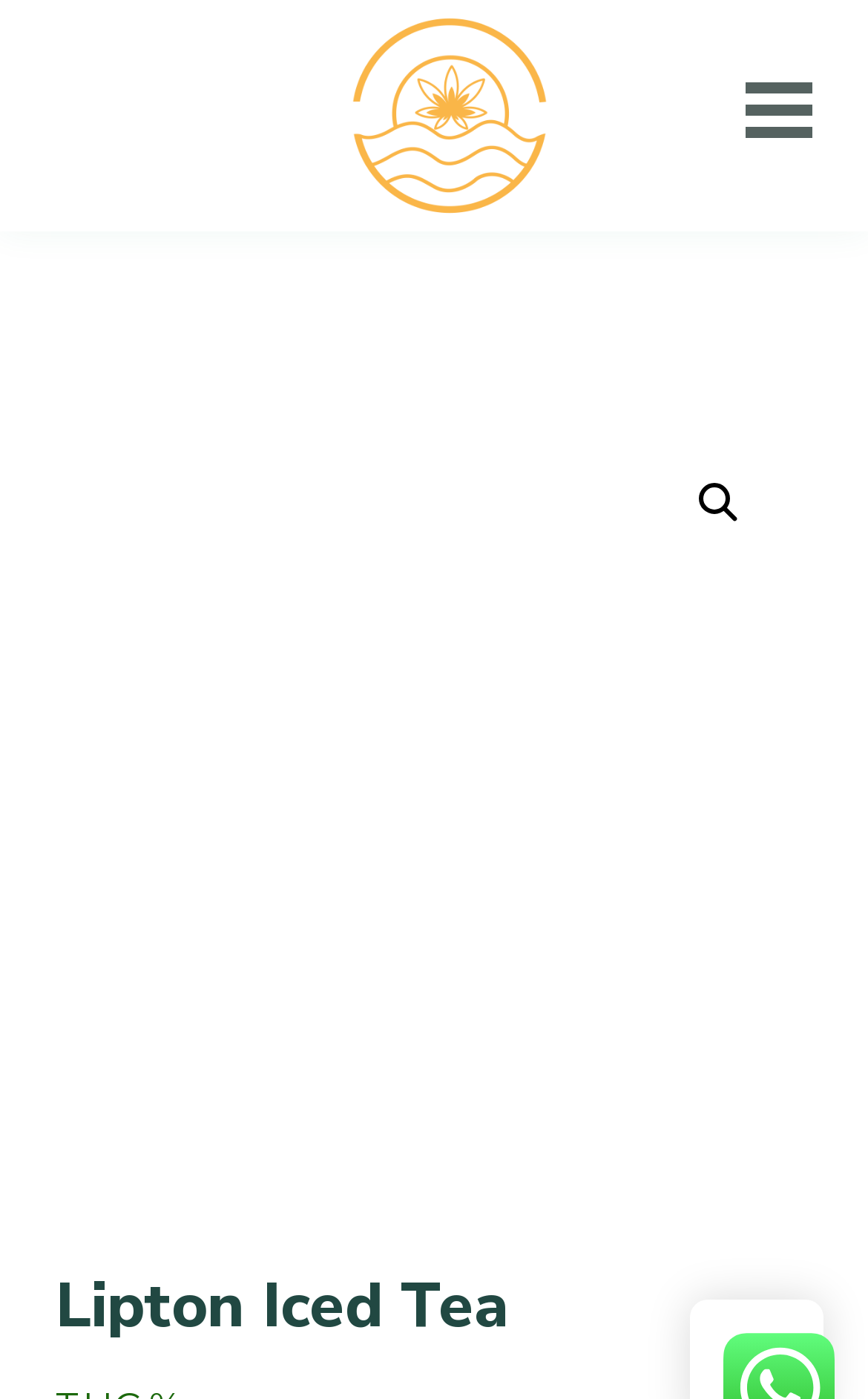Based on the visual content of the image, answer the question thoroughly: What is the shape of the icon on the search button?

The link element with the text '🔍' represents a magnifying glass icon, which is commonly used for search functionality.